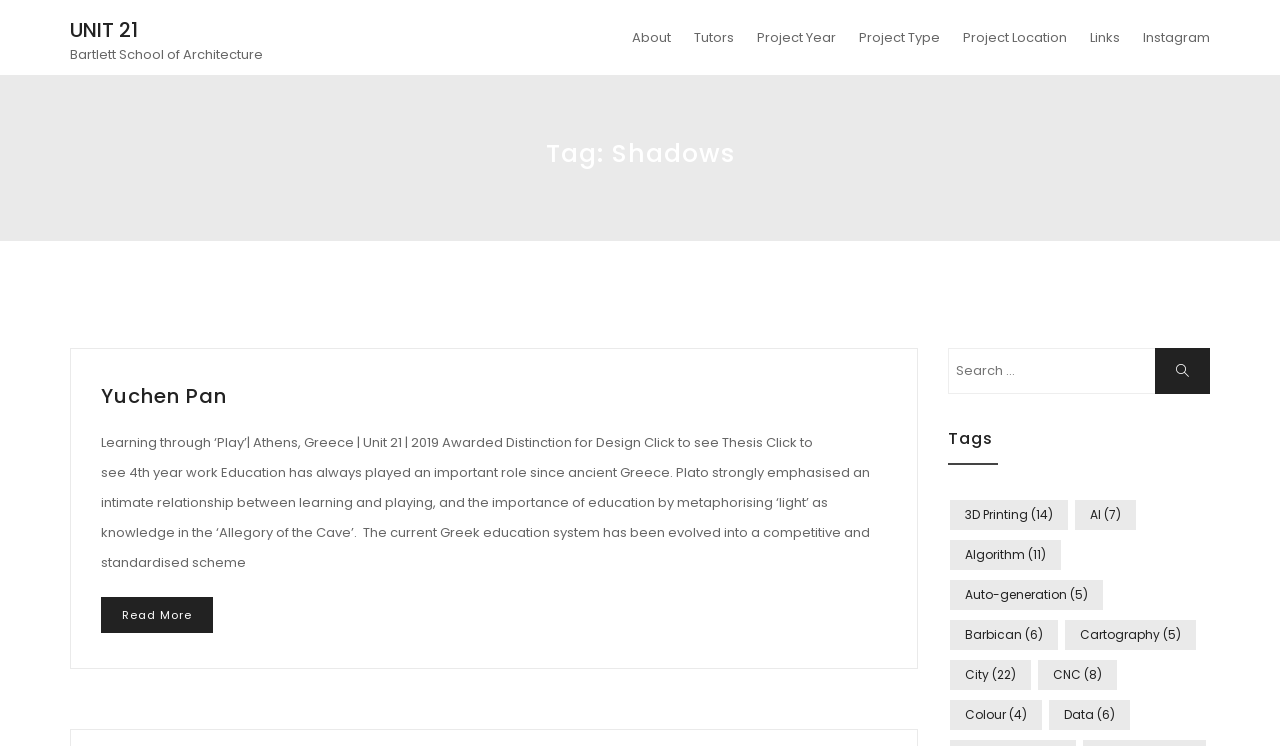Determine the bounding box coordinates of the section I need to click to execute the following instruction: "View projects related to '3D Printing'". Provide the coordinates as four float numbers between 0 and 1, i.e., [left, top, right, bottom].

[0.742, 0.67, 0.834, 0.711]